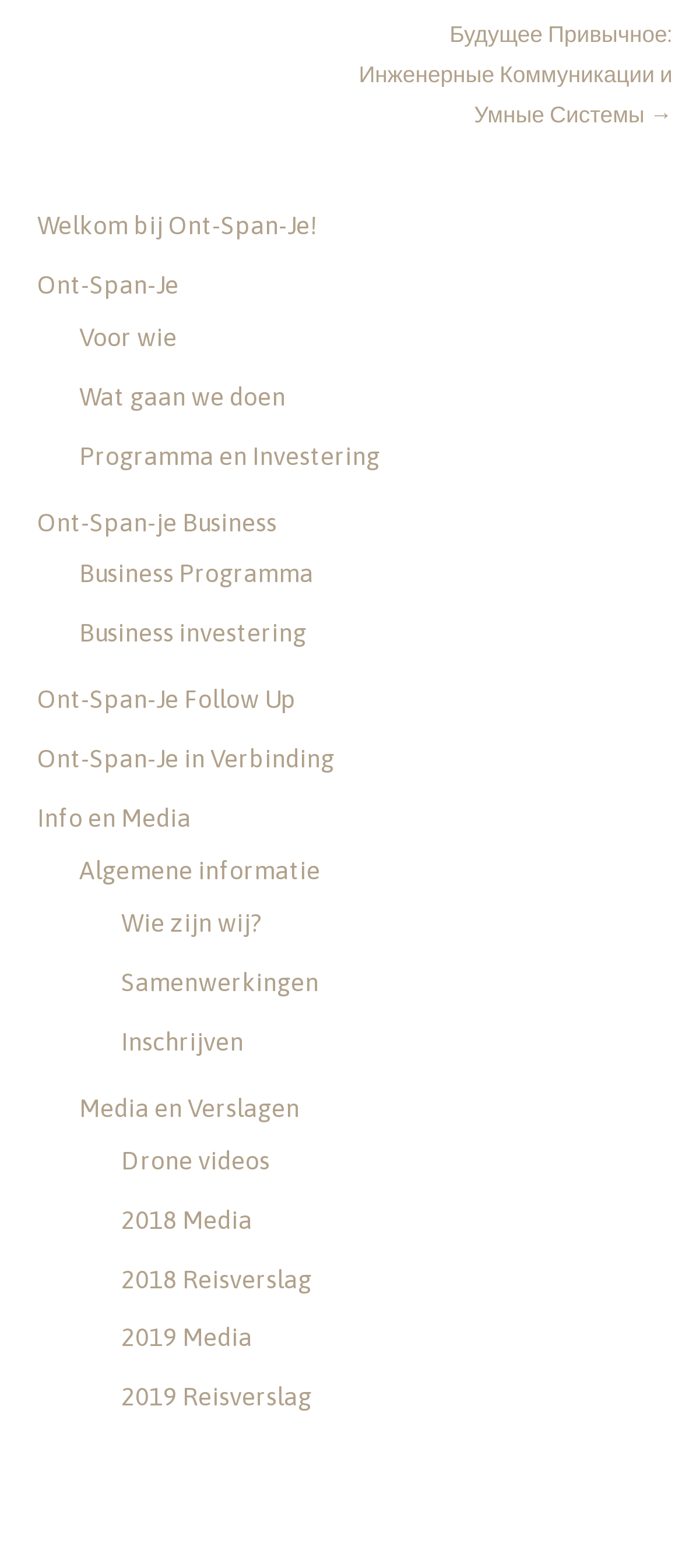Analyze the image and provide a detailed answer to the question: How many links are there under 'Ont-Span-Je Business'?

Under the category 'Ont-Span-Je Business', there are two links, one is 'Business Programma' and the other is 'Business investering'.